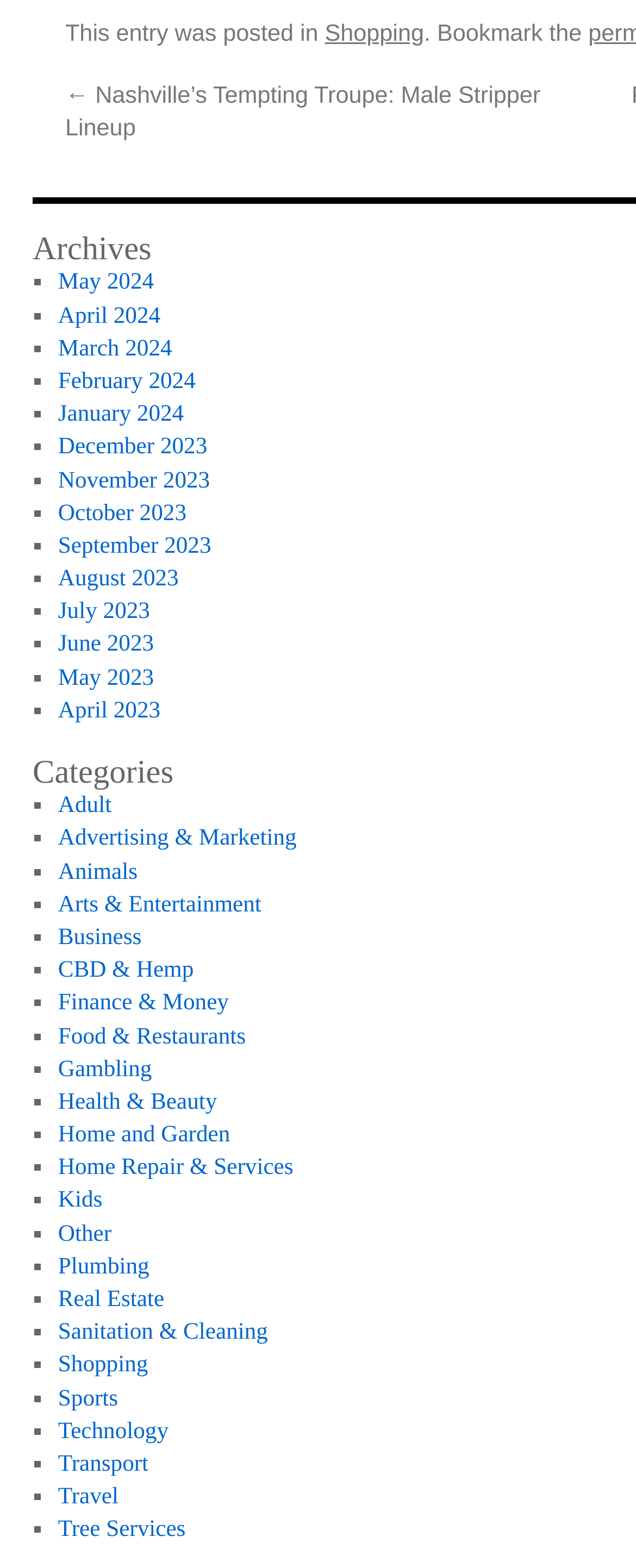Specify the bounding box coordinates of the element's region that should be clicked to achieve the following instruction: "Visit 'Nashville’s Tempting Troupe: Male Stripper Lineup'". The bounding box coordinates consist of four float numbers between 0 and 1, in the format [left, top, right, bottom].

[0.103, 0.053, 0.85, 0.09]